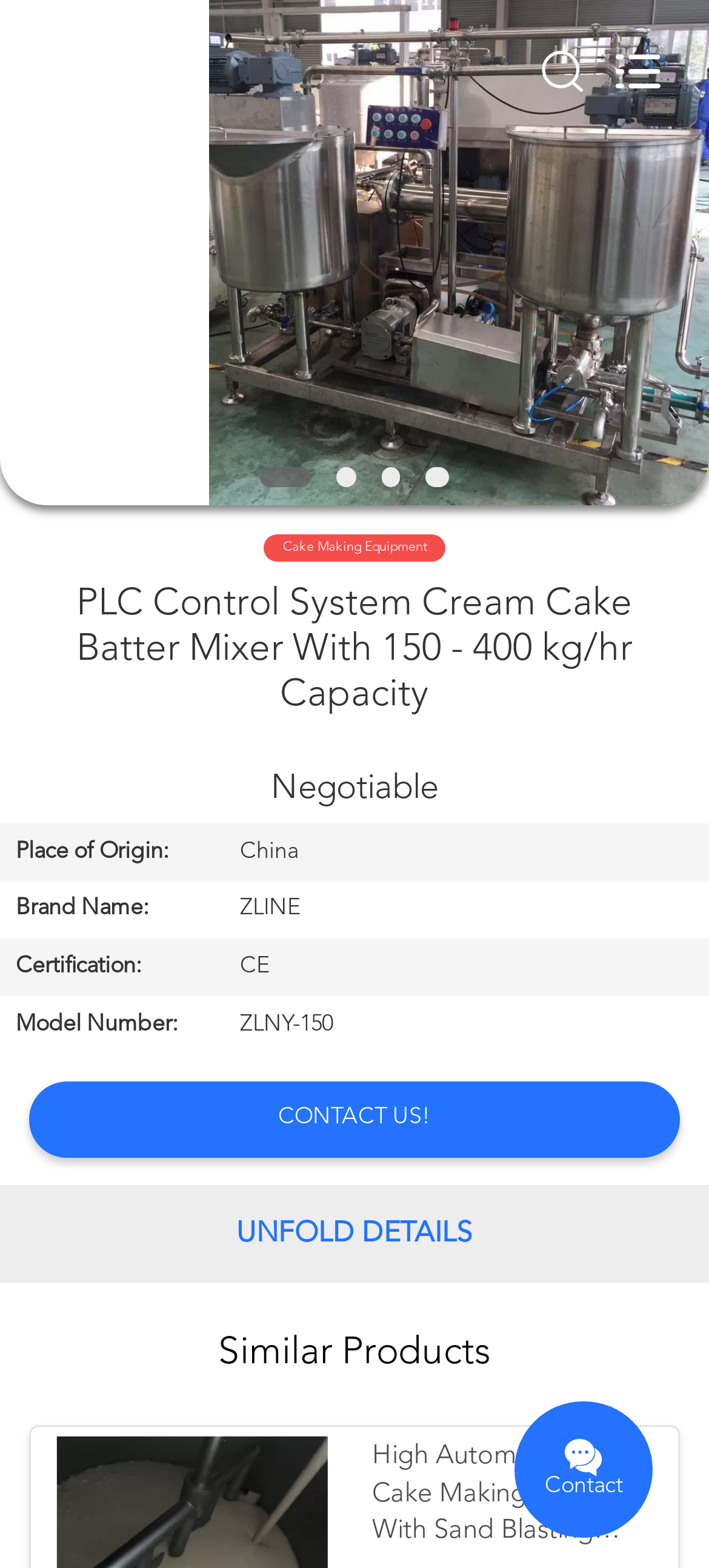What is the certification of the cake batter mixer?
Respond with a short answer, either a single word or a phrase, based on the image.

CE